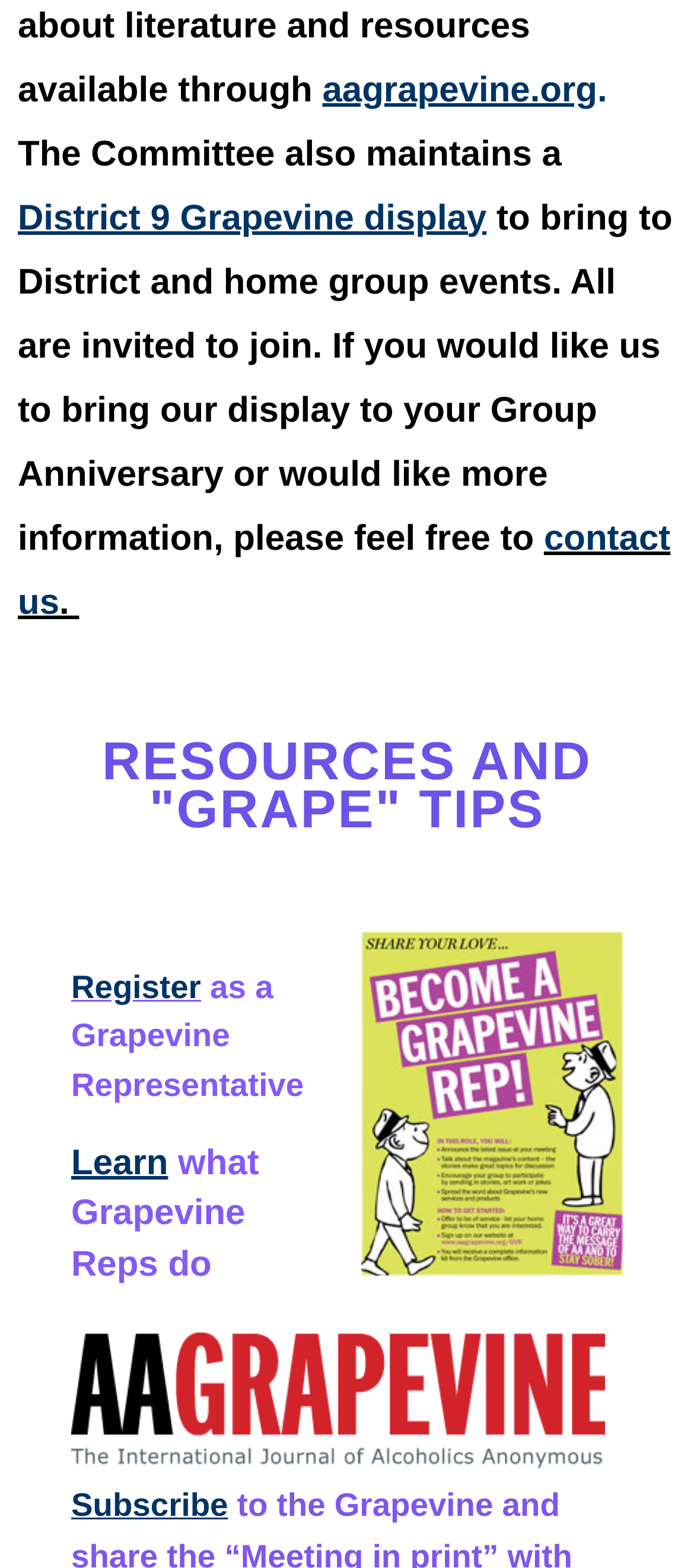How can one get more information?
Carefully examine the image and provide a detailed answer to the question.

The question is asking how one can get more information, which can be found in the link element with the text 'contact us'. This suggests that one can contact the organization to get more information.